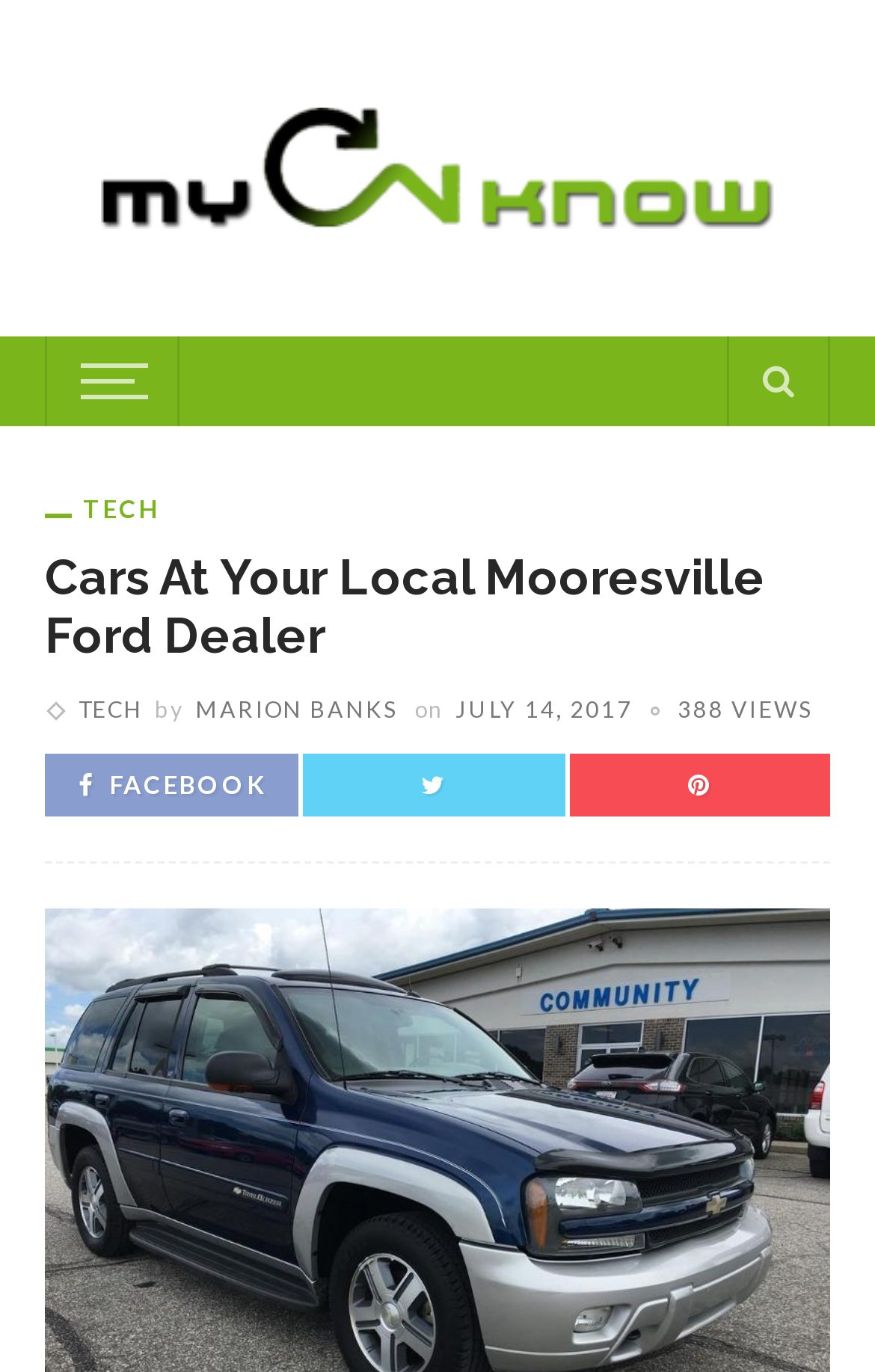What is the logo above the menu?
Look at the image and respond with a one-word or short-phrase answer.

My Cn know